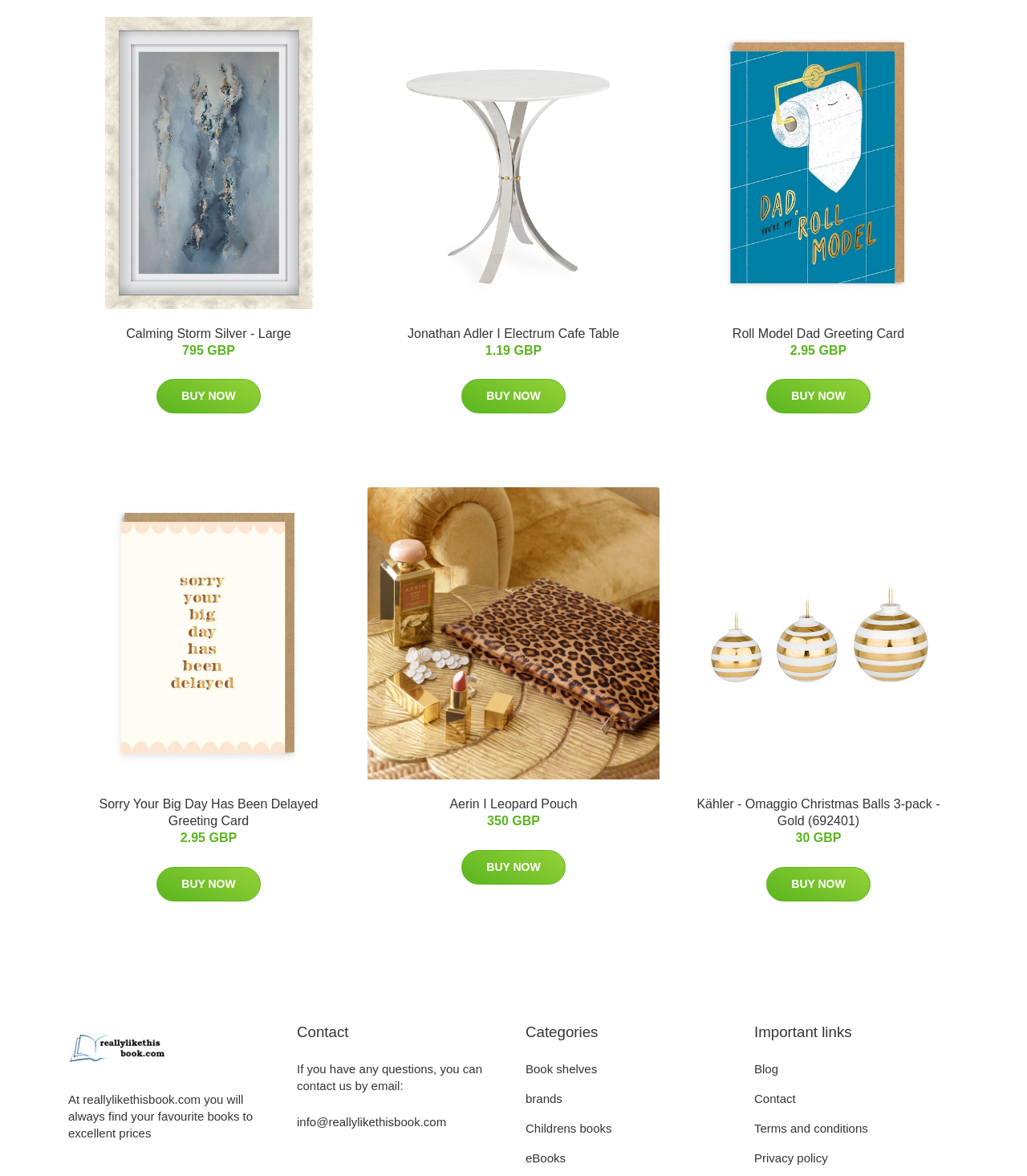Please identify the bounding box coordinates for the region that you need to click to follow this instruction: "Contact us".

[0.289, 0.948, 0.434, 0.96]